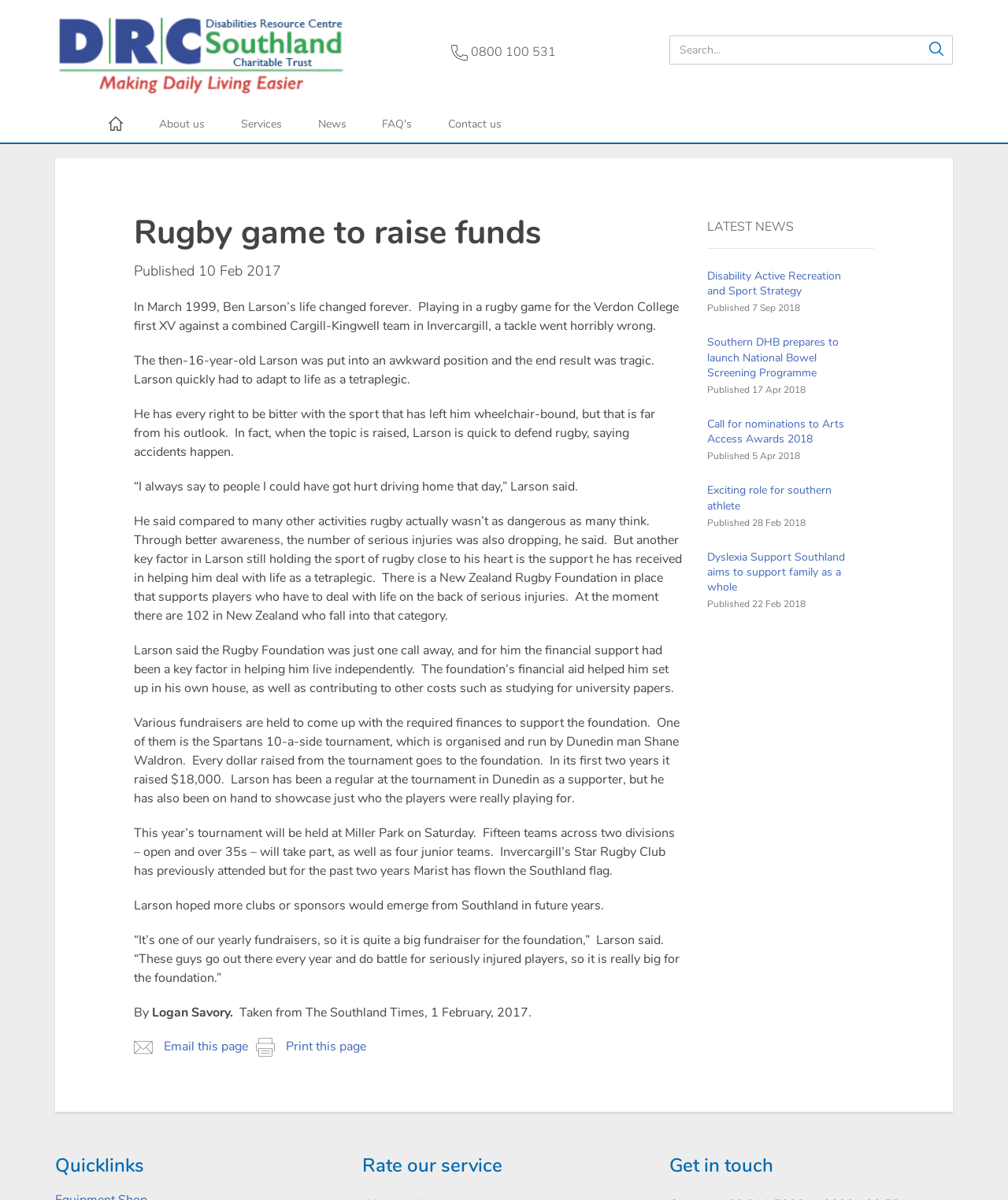Provide the text content of the webpage's main heading.

Rugby game to raise funds